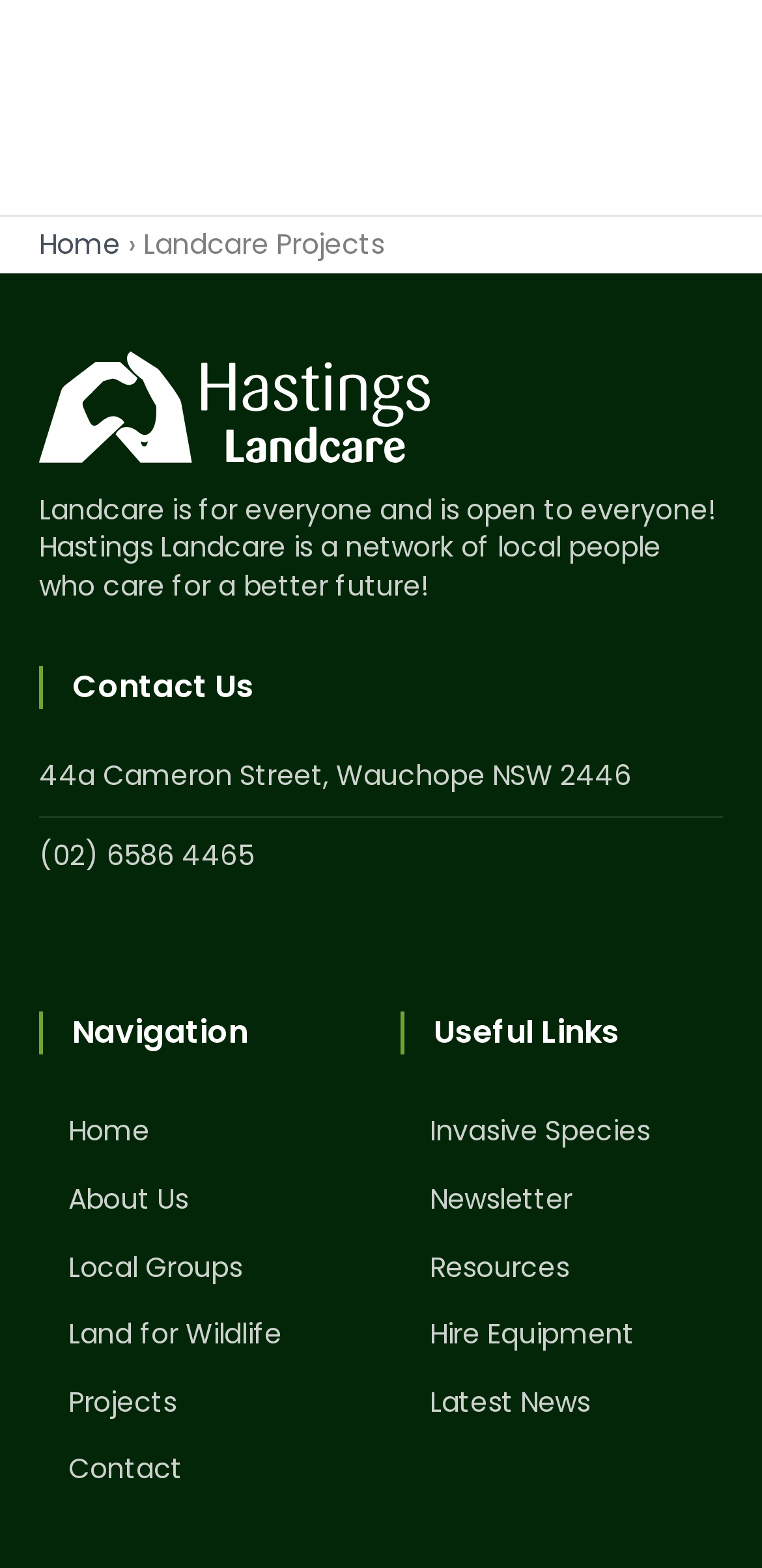Please provide a comprehensive answer to the question based on the screenshot: What is the address of Hastings Landcare?

The address of Hastings Landcare is obtained from the link text '44a Cameron Street, Wauchope NSW 2446' which is likely to be the physical location of the organization.